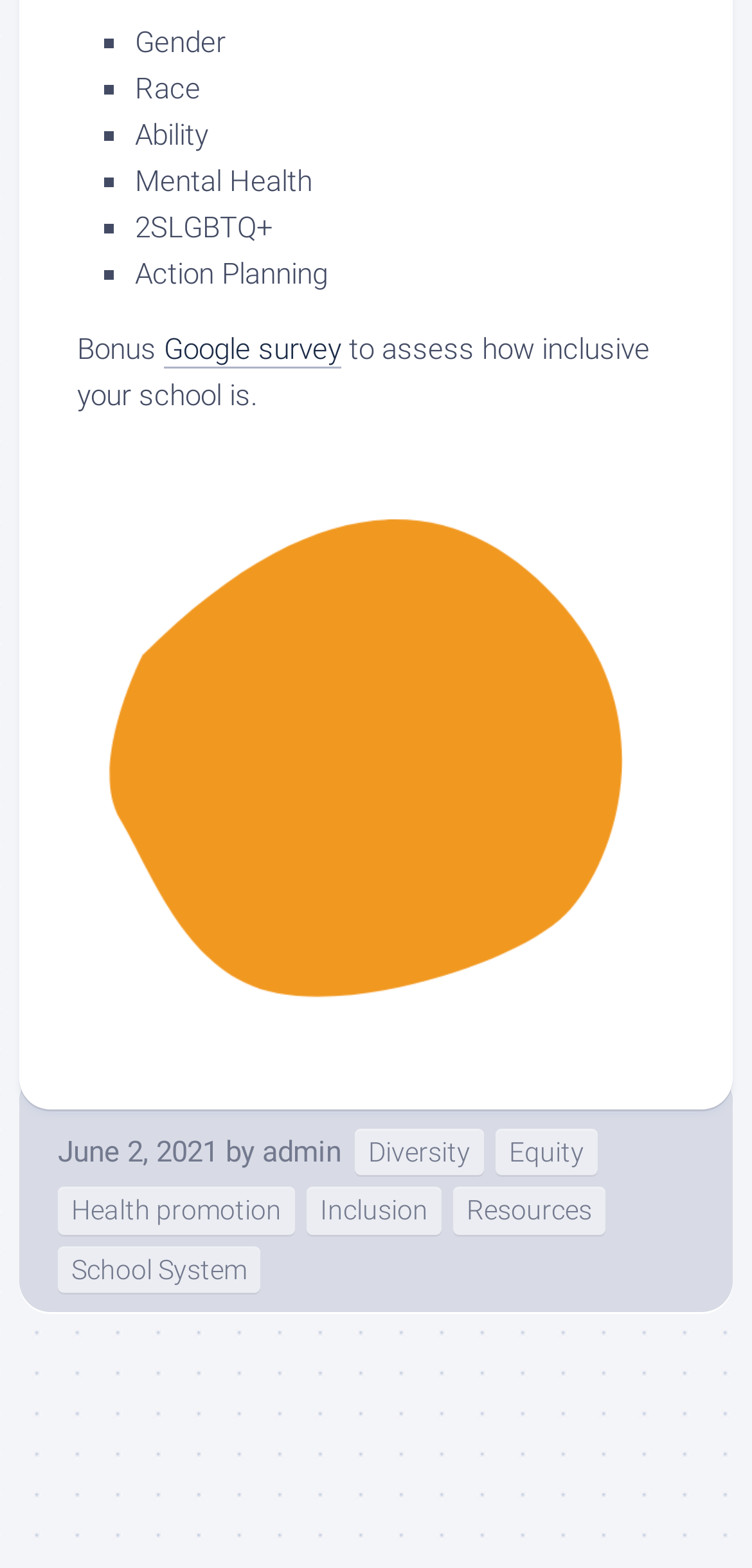Pinpoint the bounding box coordinates of the clickable area necessary to execute the following instruction: "Go to the Resources page". The coordinates should be given as four float numbers between 0 and 1, namely [left, top, right, bottom].

[0.603, 0.757, 0.805, 0.787]